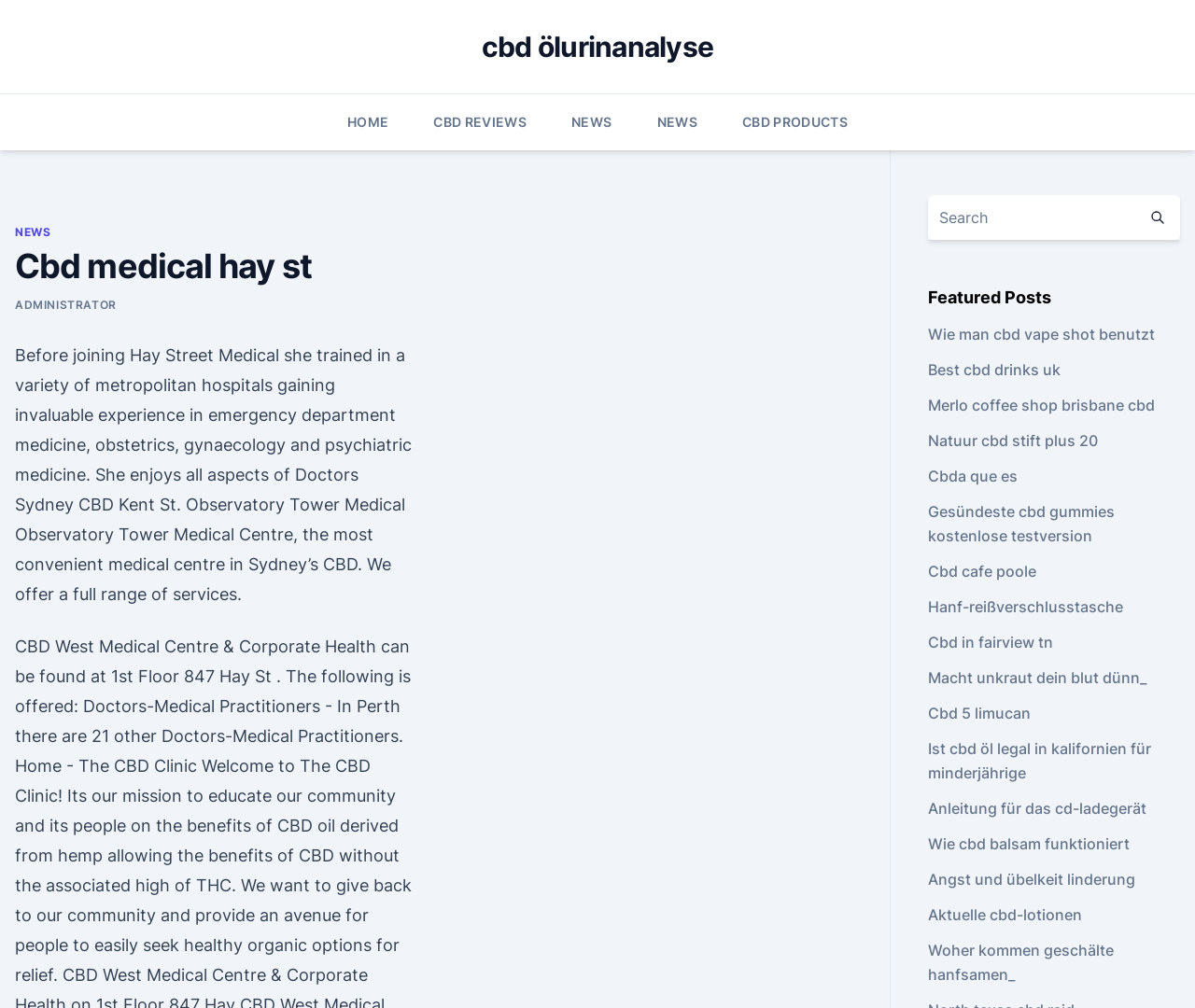Write an exhaustive caption that covers the webpage's main aspects.

The webpage appears to be a medical center's website, specifically focused on CBD-related products and services. At the top, there is a navigation menu with links to "HOME", "CBD REVIEWS", "NEWS", and "CBD PRODUCTS". 

Below the navigation menu, there is a header section with the title "Cbd medical hay st" and a link to "ADMINISTRATOR". 

To the right of the header section, there is a search bar with a textbox and a button containing a small image. 

The main content of the webpage is divided into two sections. The first section has a heading "Featured Posts" and lists several links to articles or blog posts related to CBD products and their uses, such as "Wie man cbd vape shot benutzt", "Best cbd drinks uk", and "Cbd cafe poole". 

The second section appears to be a brief introduction to a doctor or medical professional, describing their experience and qualifications in emergency department medicine, obstetrics, gynaecology, and psychiatric medicine.